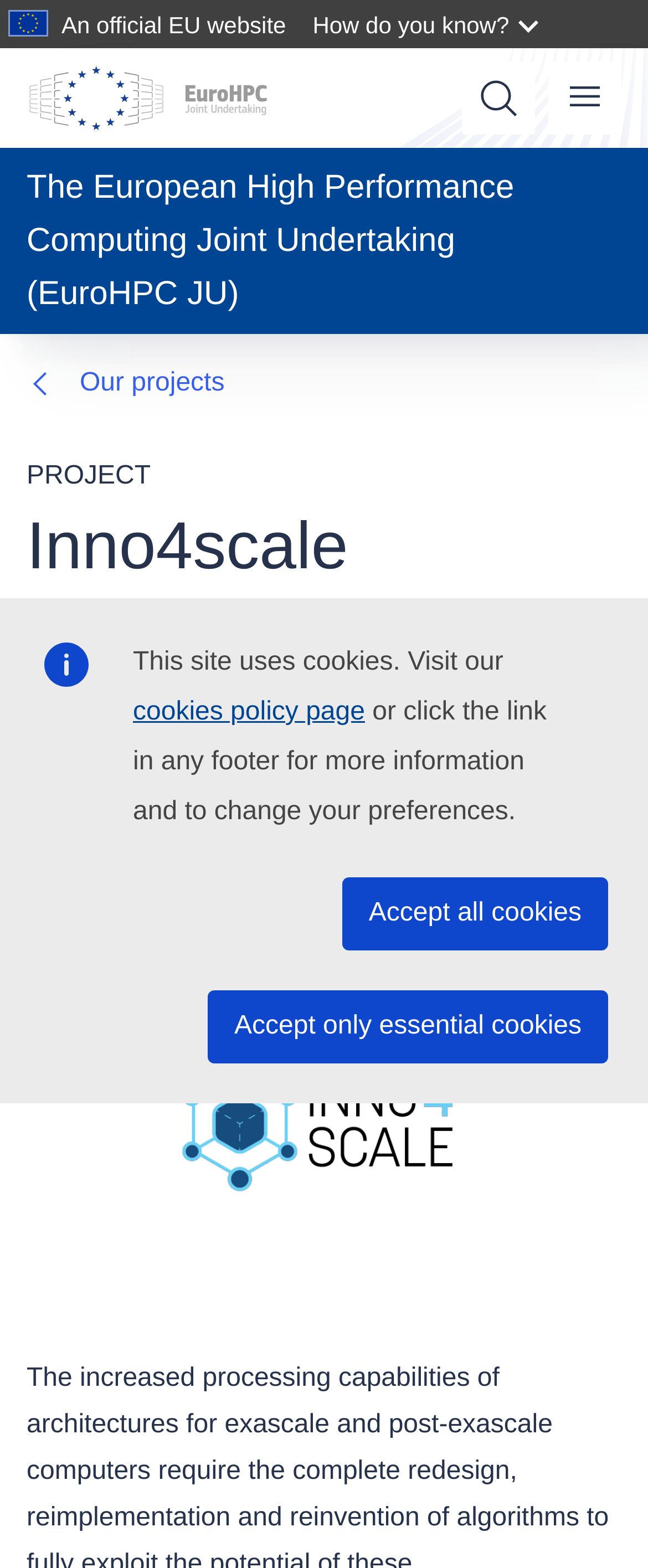Specify the bounding box coordinates of the area that needs to be clicked to achieve the following instruction: "search for something".

[0.713, 0.039, 0.826, 0.086]